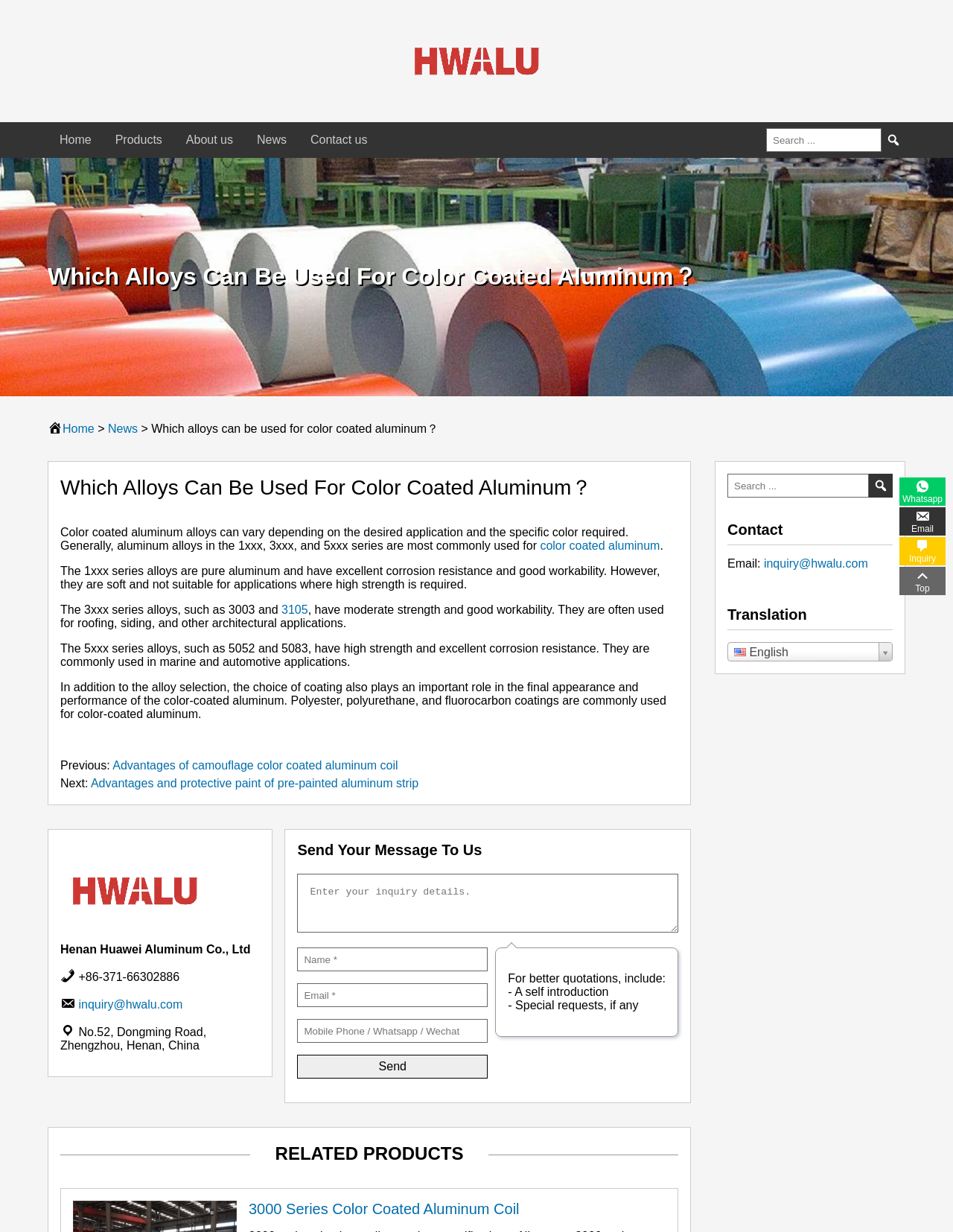Predict the bounding box for the UI component with the following description: "name="email" placeholder="Email *"".

[0.312, 0.798, 0.512, 0.817]